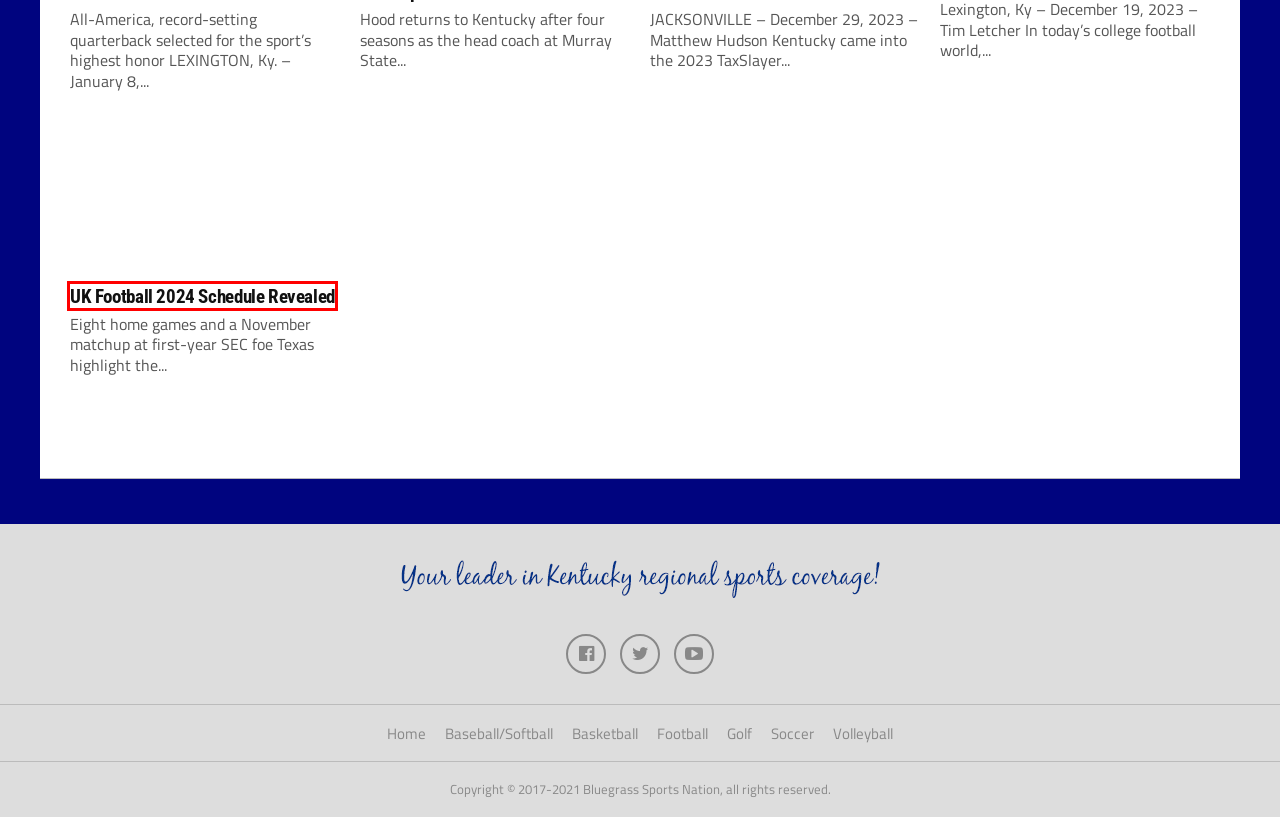Consider the screenshot of a webpage with a red bounding box around an element. Select the webpage description that best corresponds to the new page after clicking the element inside the red bounding box. Here are the candidates:
A. Louisville Football – Bluegrass Sports Nation
B. Cincinnati Reds – Bluegrass Sports Nation
C. High School Softball – Bluegrass Sports Nation
D. Bluegrass Sports Nation – Bluegrass Sports Nation
E. Volleyball – Bluegrass Sports Nation
F. UK Football 2024 Schedule Revealed – Bluegrass Sports Nation
G. HS Basketball Boys 2017/18 – Bluegrass Sports Nation
H. Horse Racing – Bluegrass Sports Nation

F